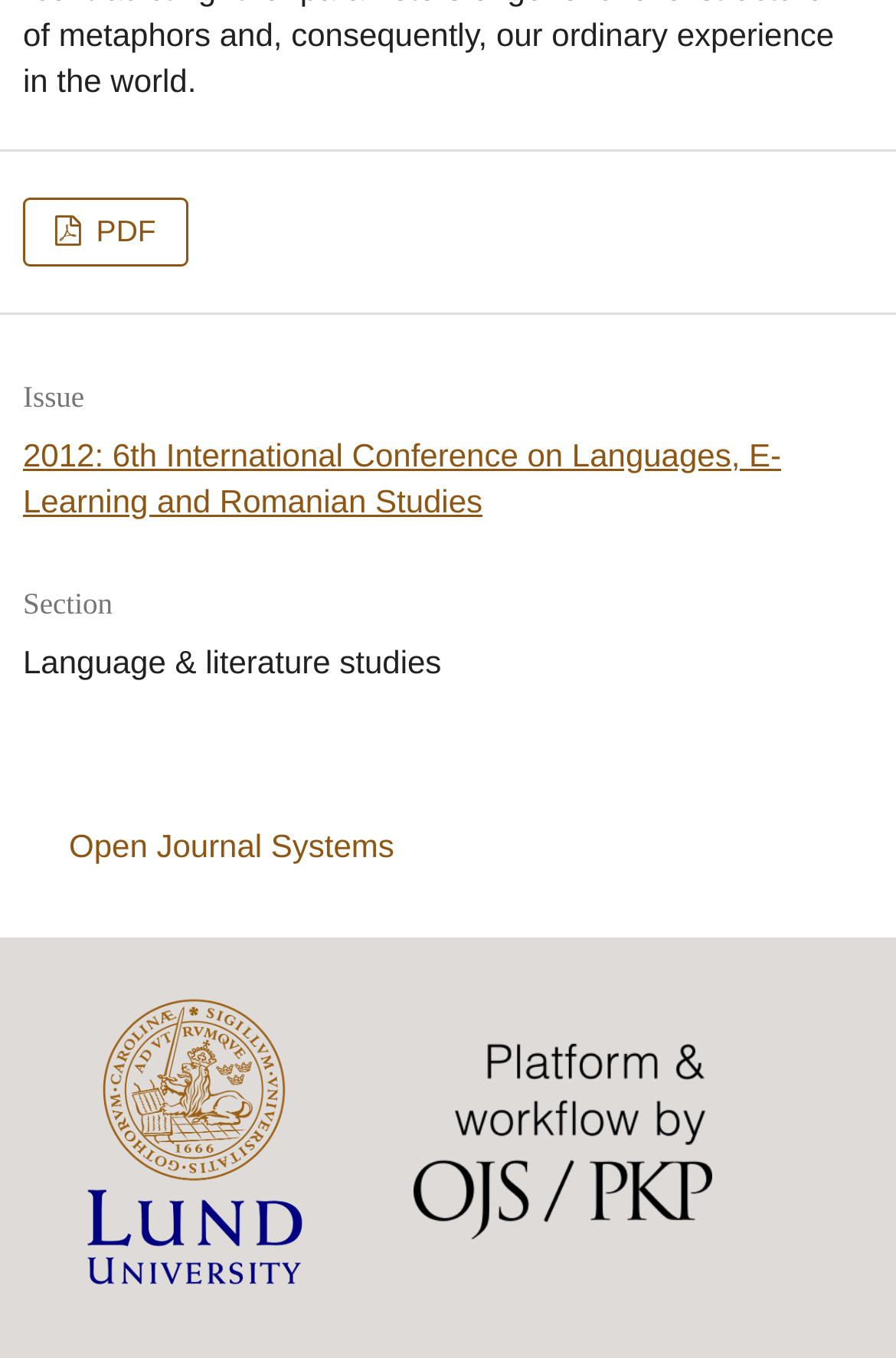Provide the bounding box coordinates of the HTML element this sentence describes: "PDF".

[0.026, 0.146, 0.21, 0.197]